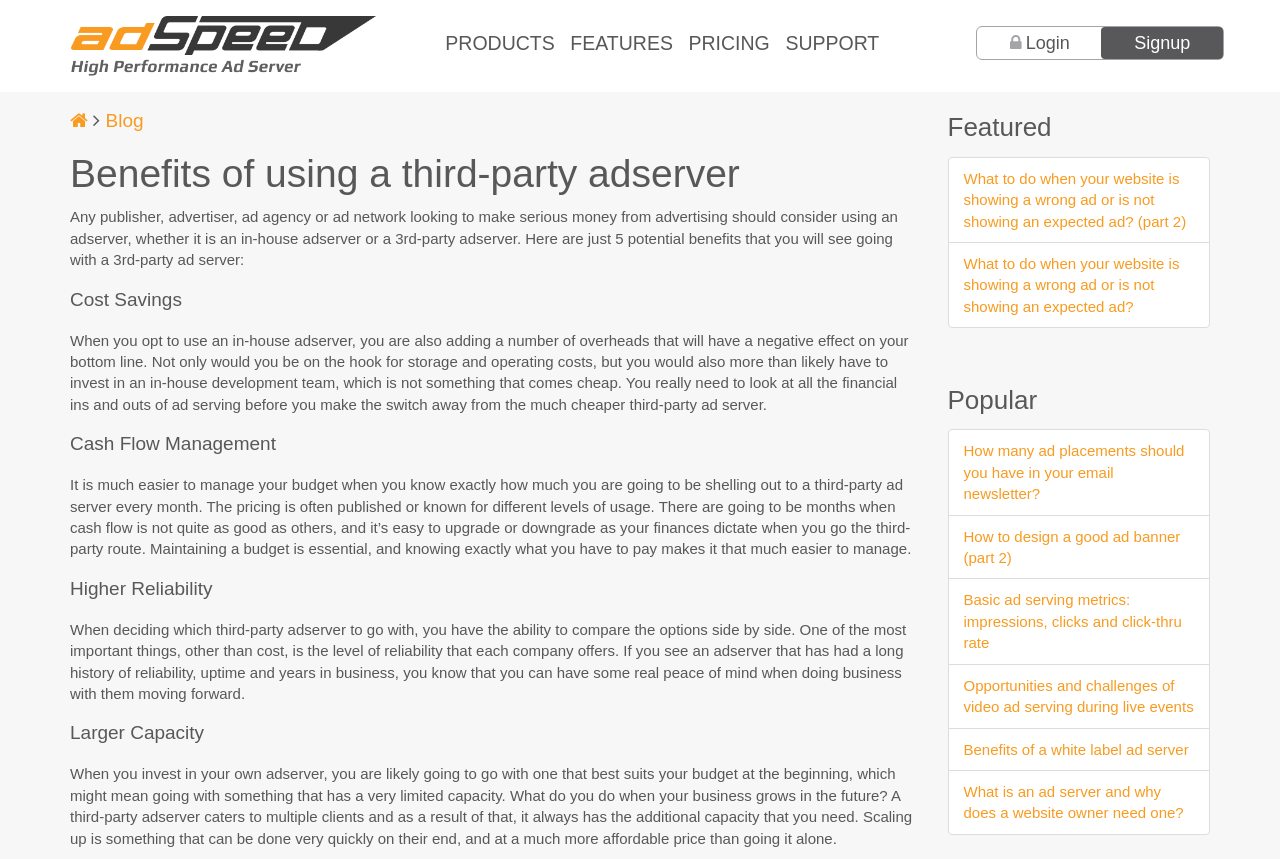What is the last popular article listed on the webpage?
Your answer should be a single word or phrase derived from the screenshot.

What is an ad server and why does a website owner need one?